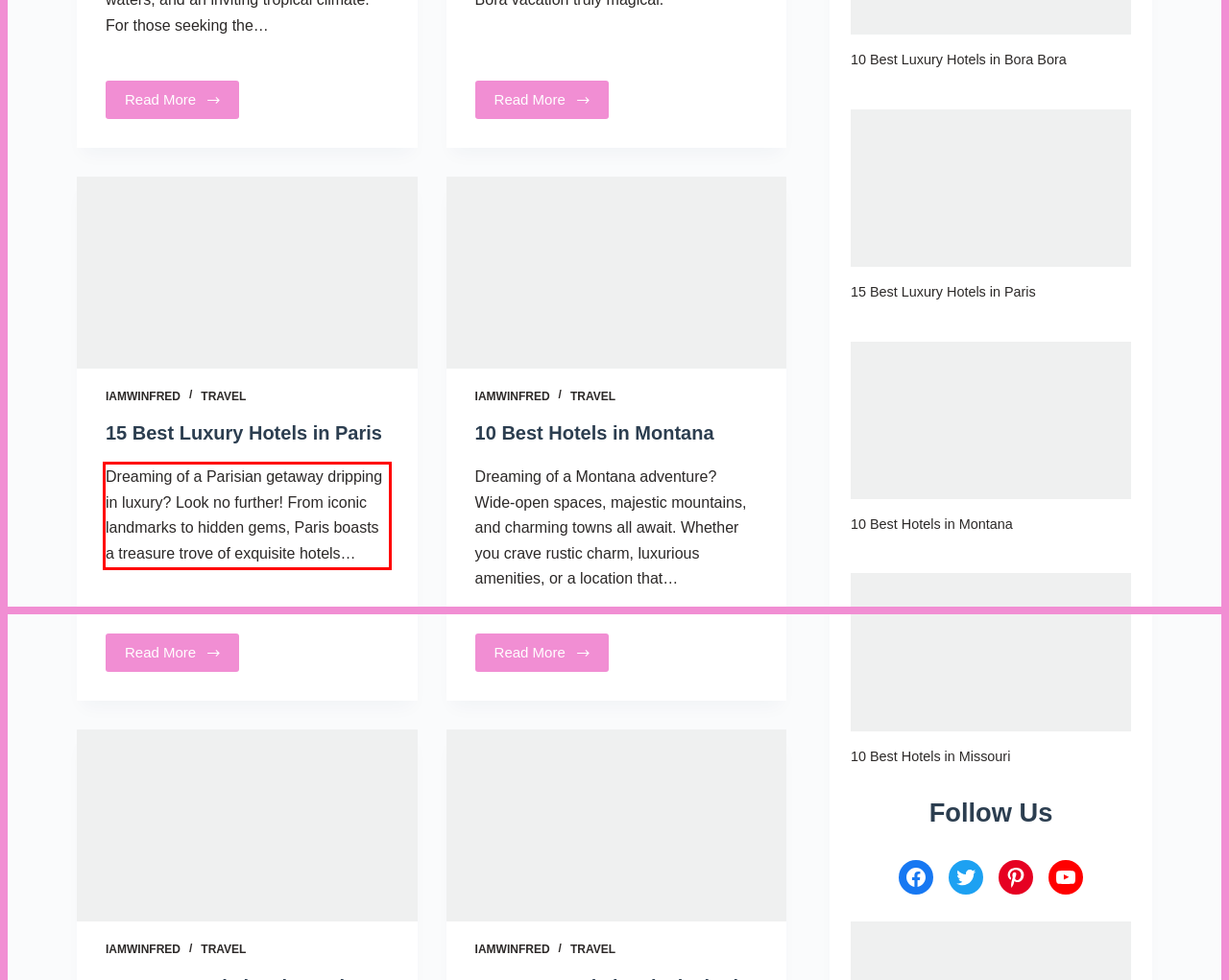Analyze the webpage screenshot and use OCR to recognize the text content in the red bounding box.

Dreaming of a Parisian getaway dripping in luxury? Look no further! From iconic landmarks to hidden gems, Paris boasts a treasure trove of exquisite hotels…